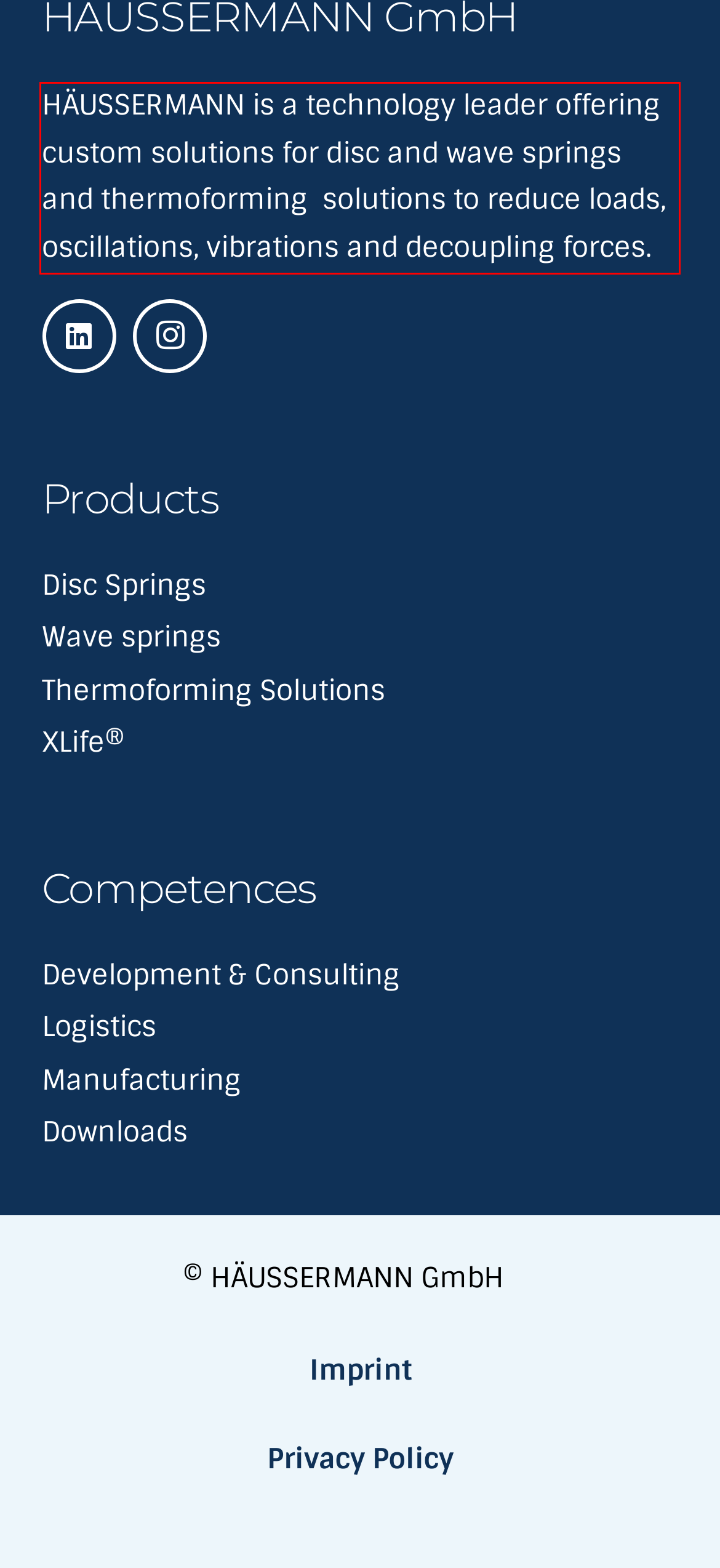Using the provided webpage screenshot, recognize the text content in the area marked by the red bounding box.

HÄUSSERMANN is a technology leader offering custom solutions for disc and wave springs and thermoforming solutions to reduce loads, oscillations, vibrations and decoupling forces.